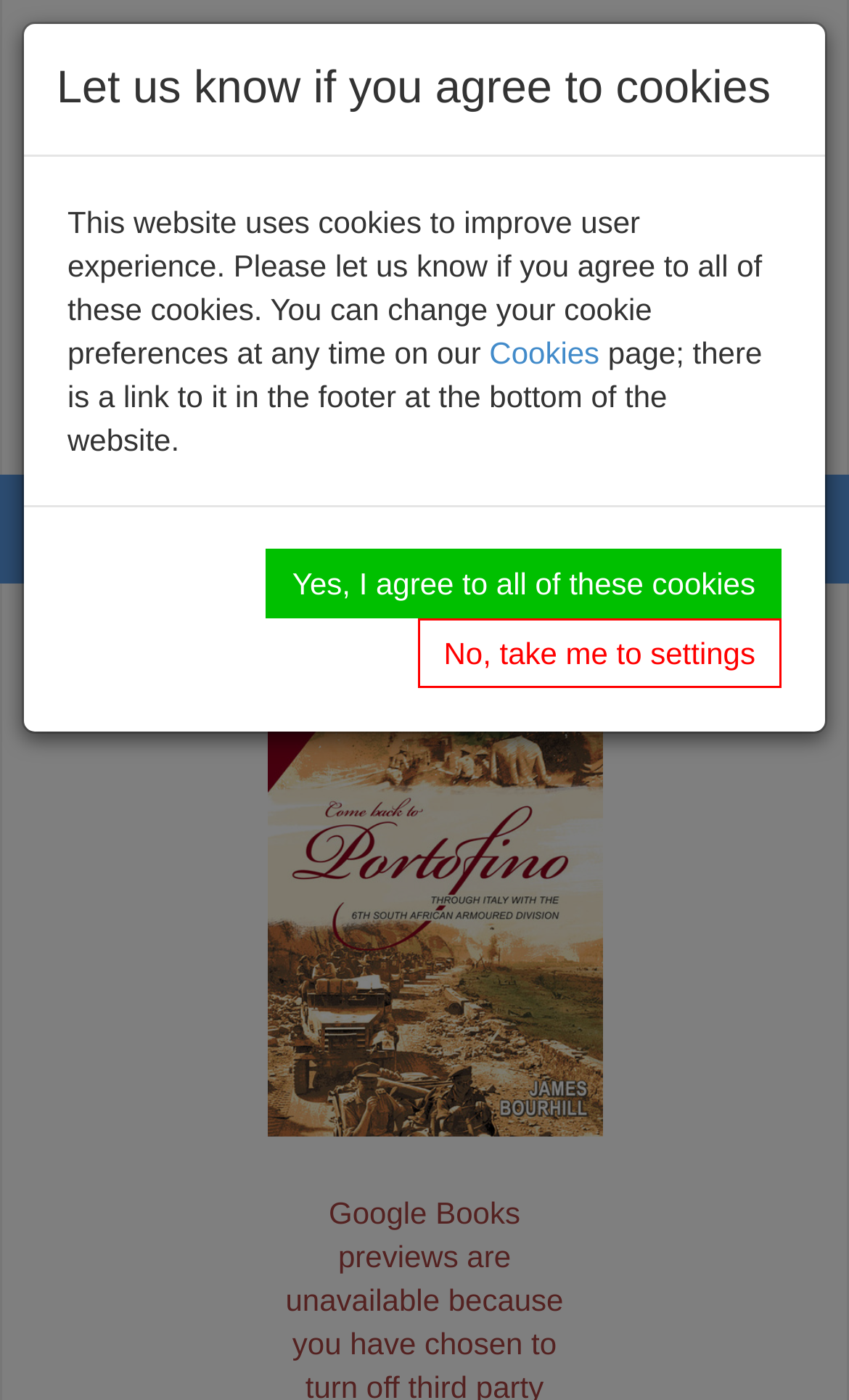Provide the bounding box coordinates of the HTML element this sentence describes: "alt="Pen and Sword Books"". The bounding box coordinates consist of four float numbers between 0 and 1, i.e., [left, top, right, bottom].

[0.033, 0.047, 0.967, 0.072]